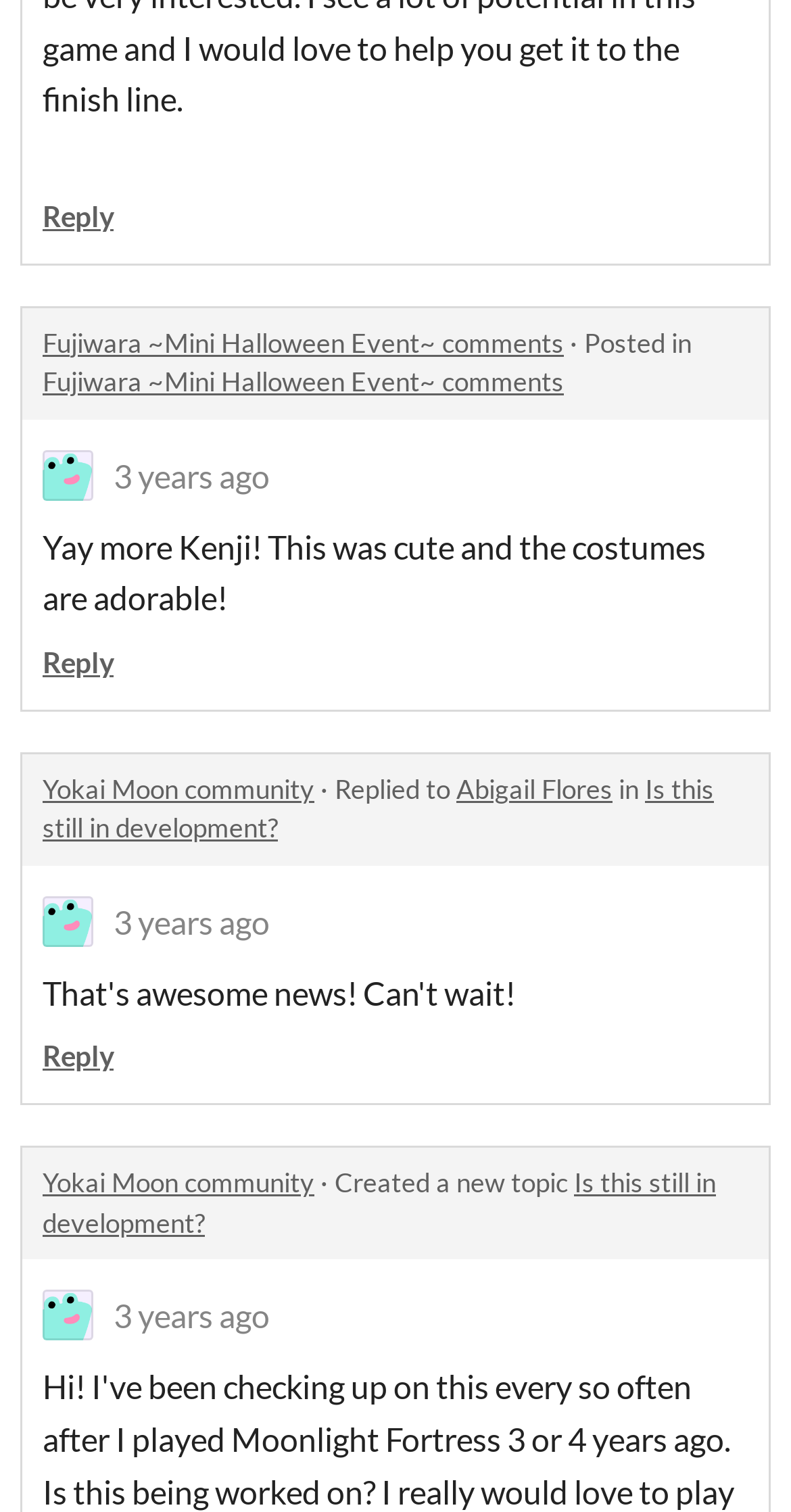Pinpoint the bounding box coordinates of the element you need to click to execute the following instruction: "View Fujiwara ~Mini Halloween Event~ comments". The bounding box should be represented by four float numbers between 0 and 1, in the format [left, top, right, bottom].

[0.054, 0.215, 0.713, 0.237]